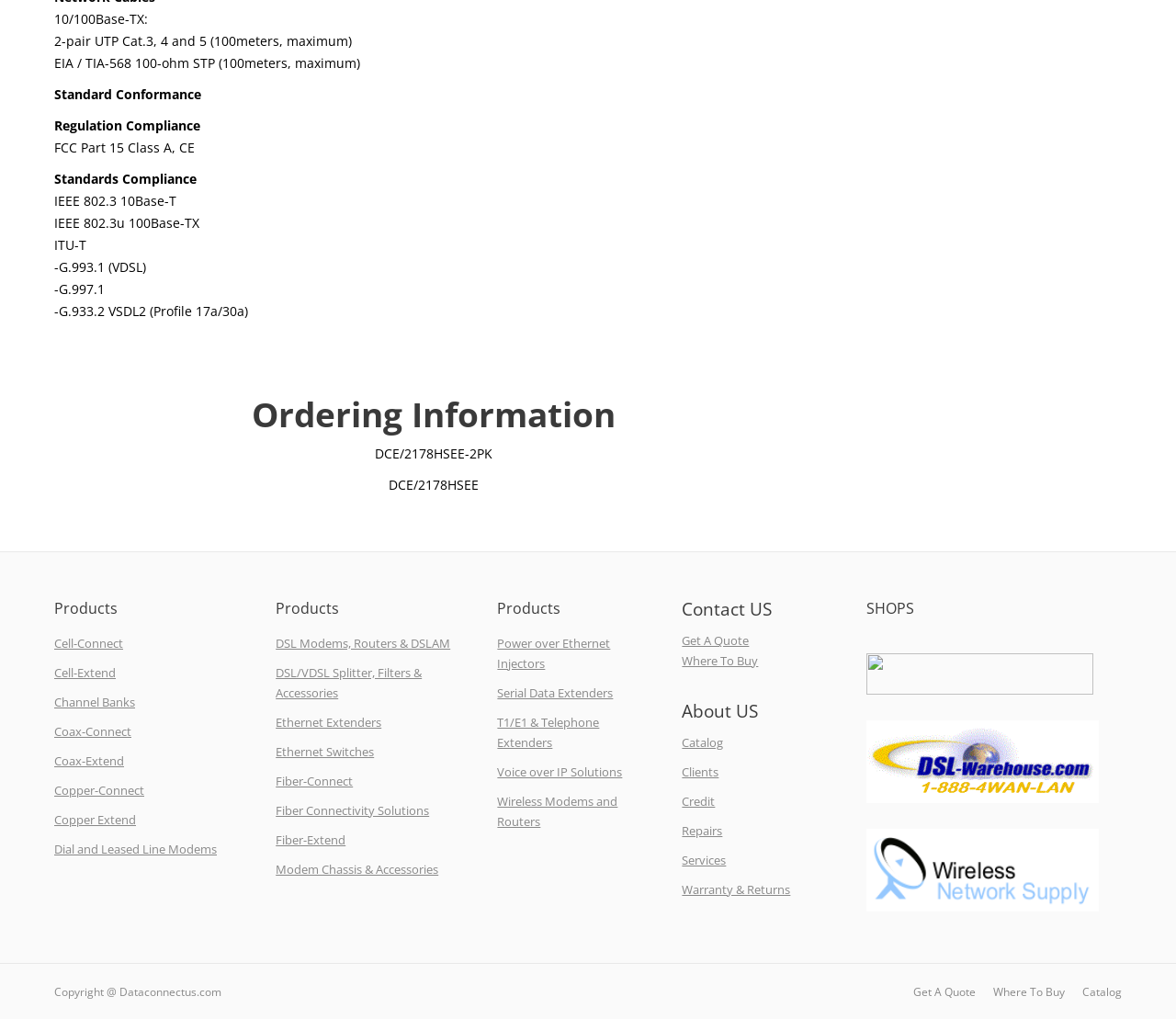Please locate the bounding box coordinates of the element that needs to be clicked to achieve the following instruction: "View DSL Modems, Routers & DSLAM". The coordinates should be four float numbers between 0 and 1, i.e., [left, top, right, bottom].

[0.235, 0.623, 0.383, 0.639]